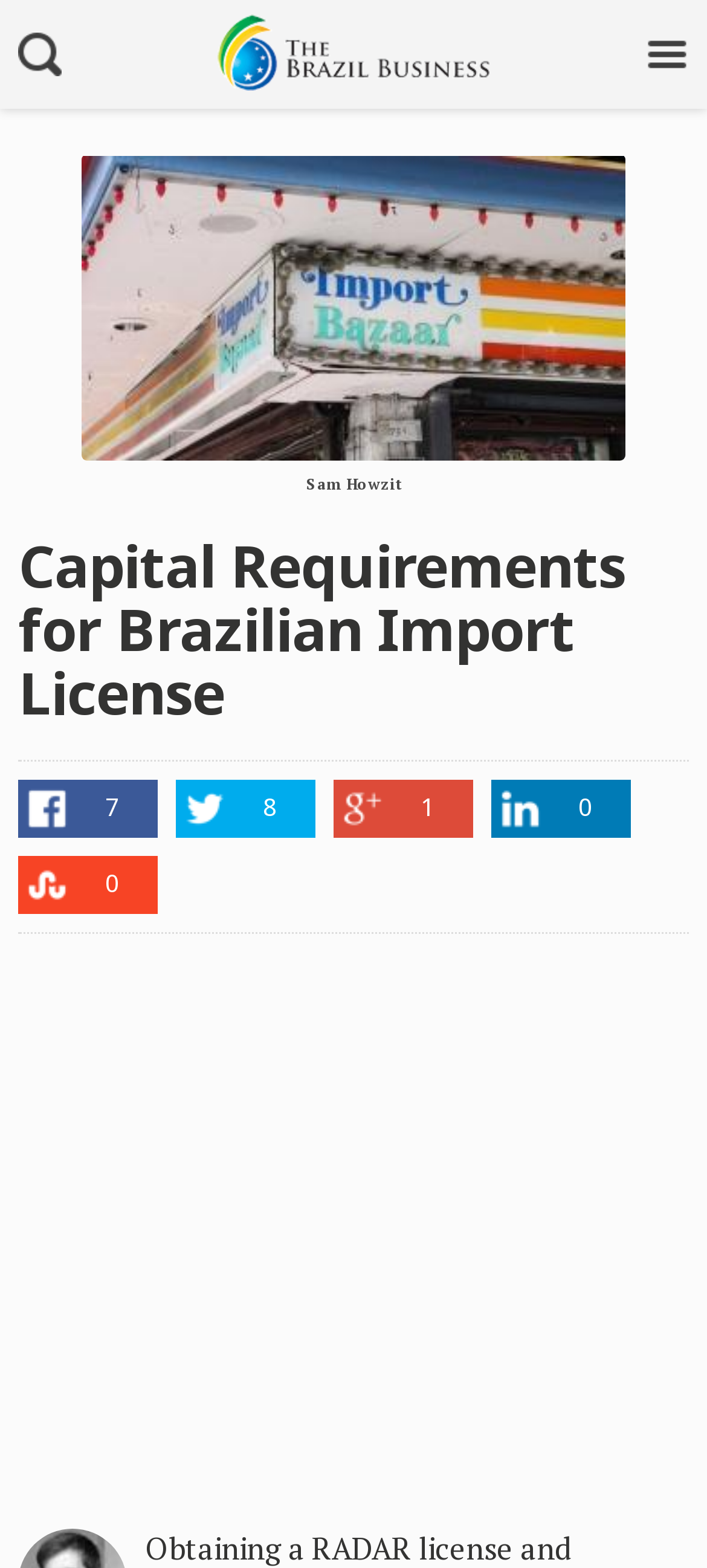Please answer the following query using a single word or phrase: 
How many columns are in the layout table?

2